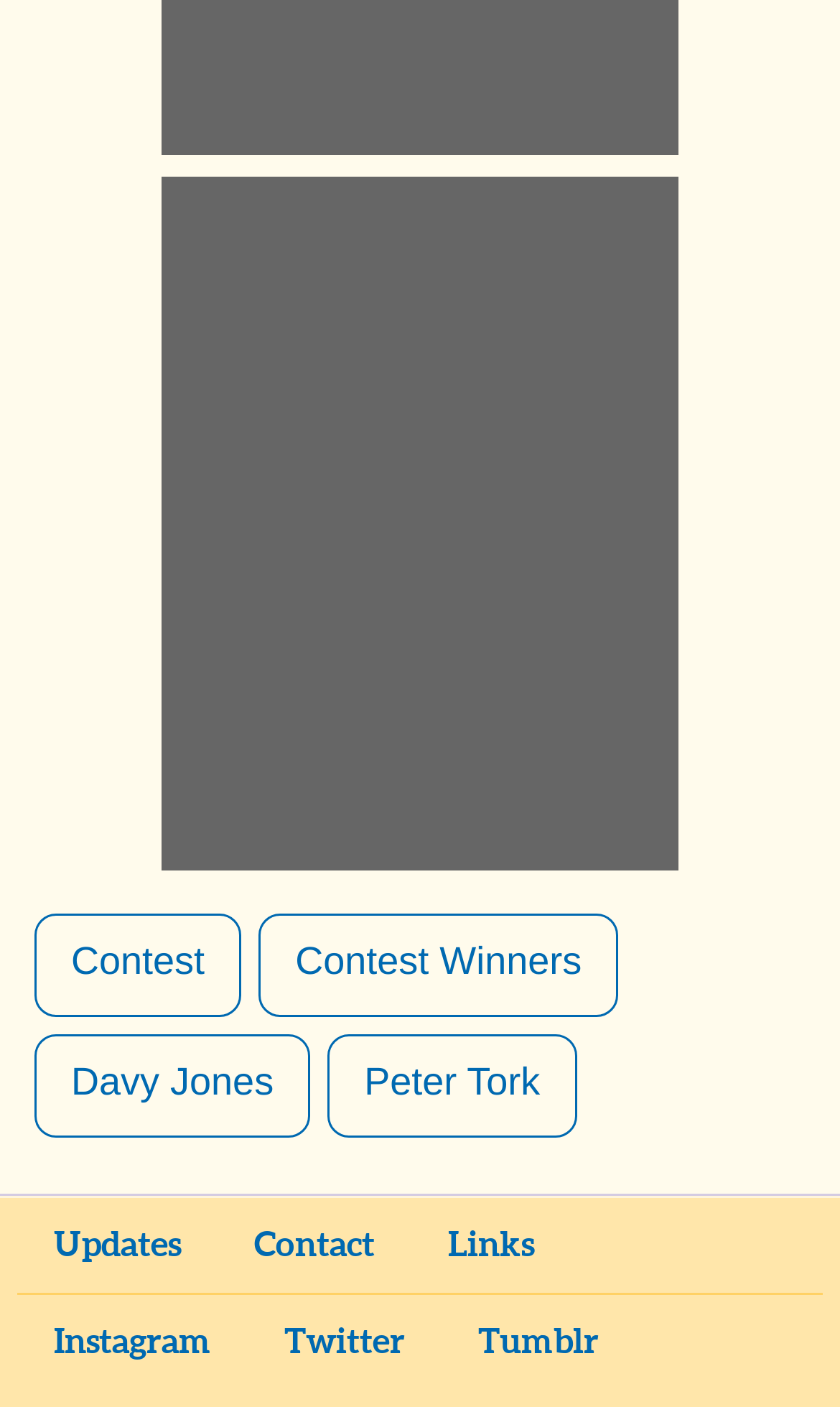Indicate the bounding box coordinates of the element that needs to be clicked to satisfy the following instruction: "Read about Davy Jones". The coordinates should be four float numbers between 0 and 1, i.e., [left, top, right, bottom].

[0.041, 0.734, 0.369, 0.808]